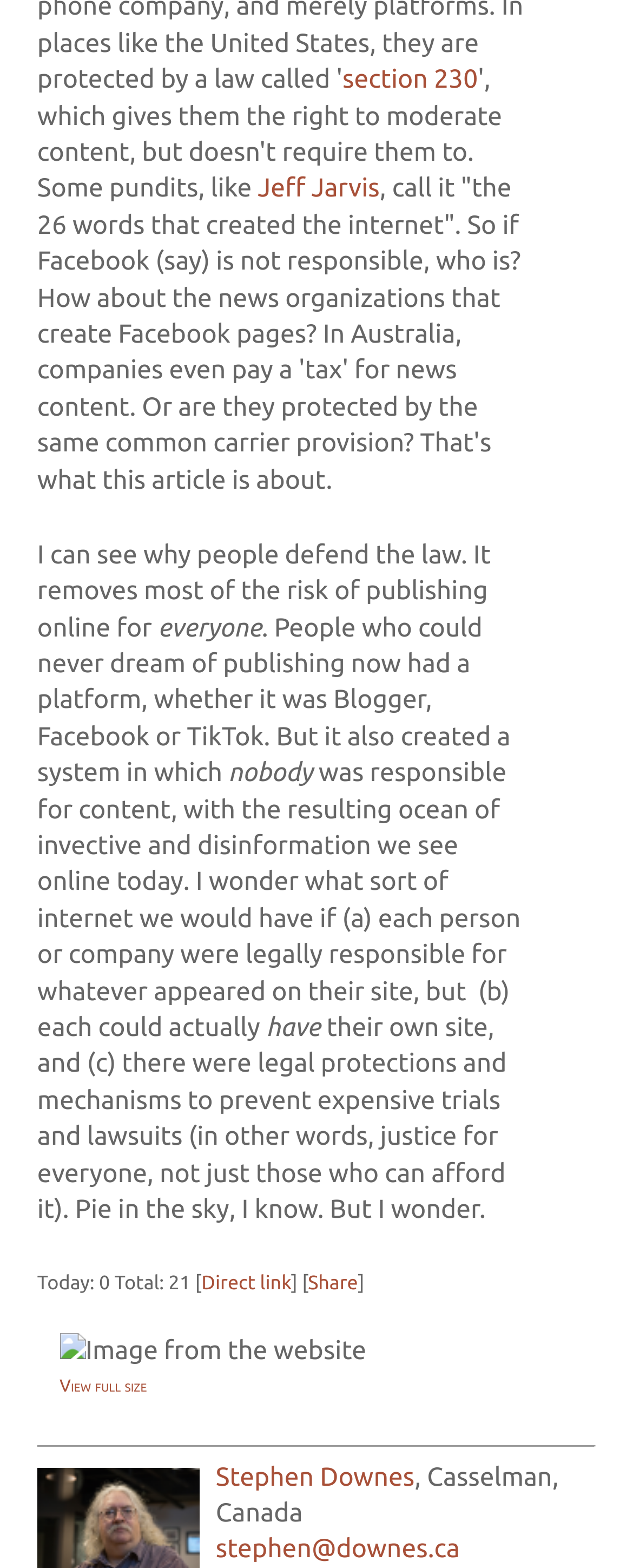Can you give a detailed response to the following question using the information from the image? What is the purpose of the image on the webpage?

The image on the webpage appears to be an illustration or a visual aid to support the article's content, as it is placed below the main text and has a 'View full size' link associated with it.